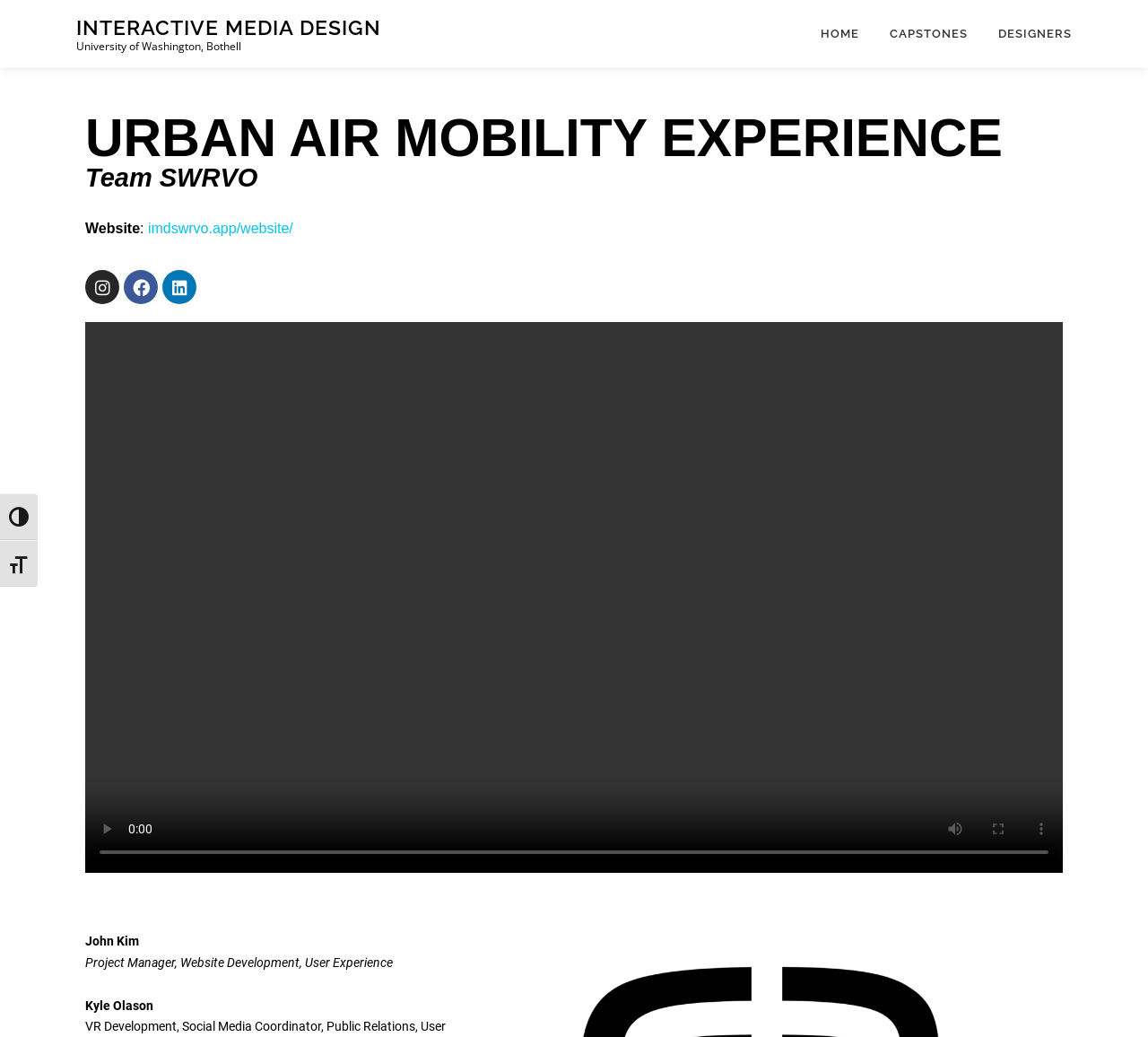Identify the bounding box coordinates for the element you need to click to achieve the following task: "View 2024 capstone". The coordinates must be four float values ranging from 0 to 1, formatted as [left, top, right, bottom].

[0.762, 0.065, 0.892, 0.102]